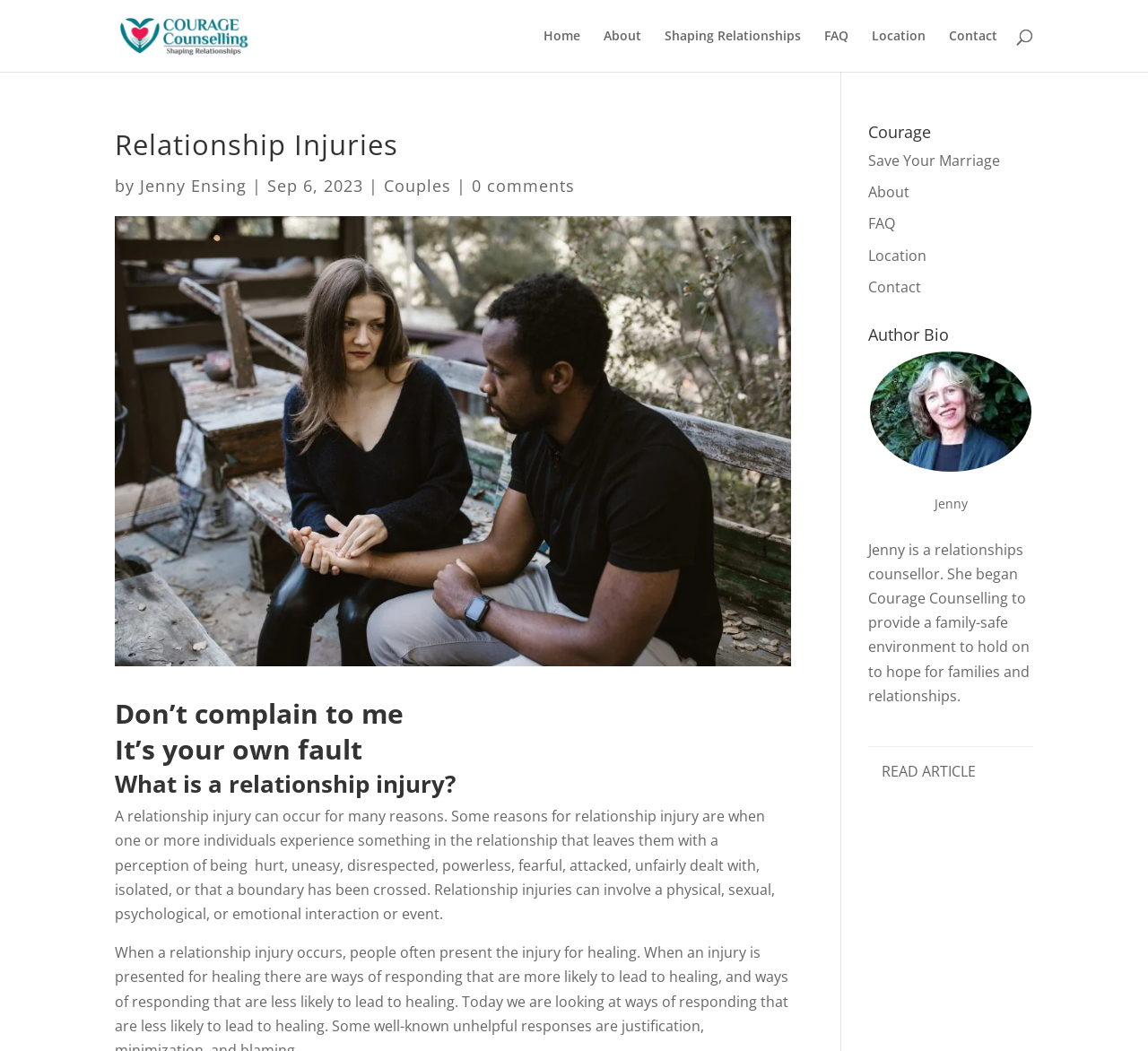Please identify the bounding box coordinates of the area I need to click to accomplish the following instruction: "Read the article by Jenny Ensing".

[0.122, 0.166, 0.215, 0.186]